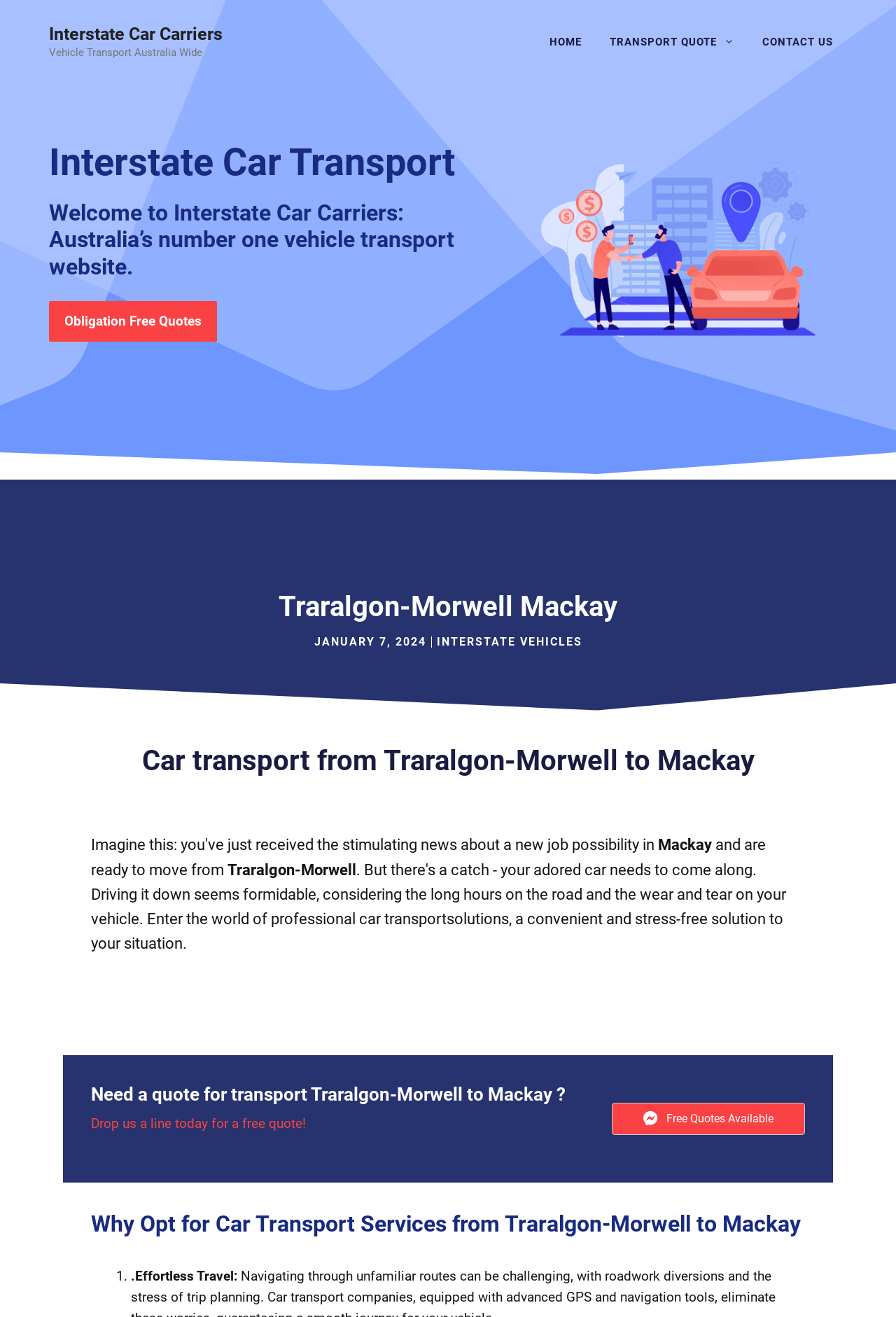Please respond to the question with a concise word or phrase:
What can you do to get a quote for transport?

Drop us a line today